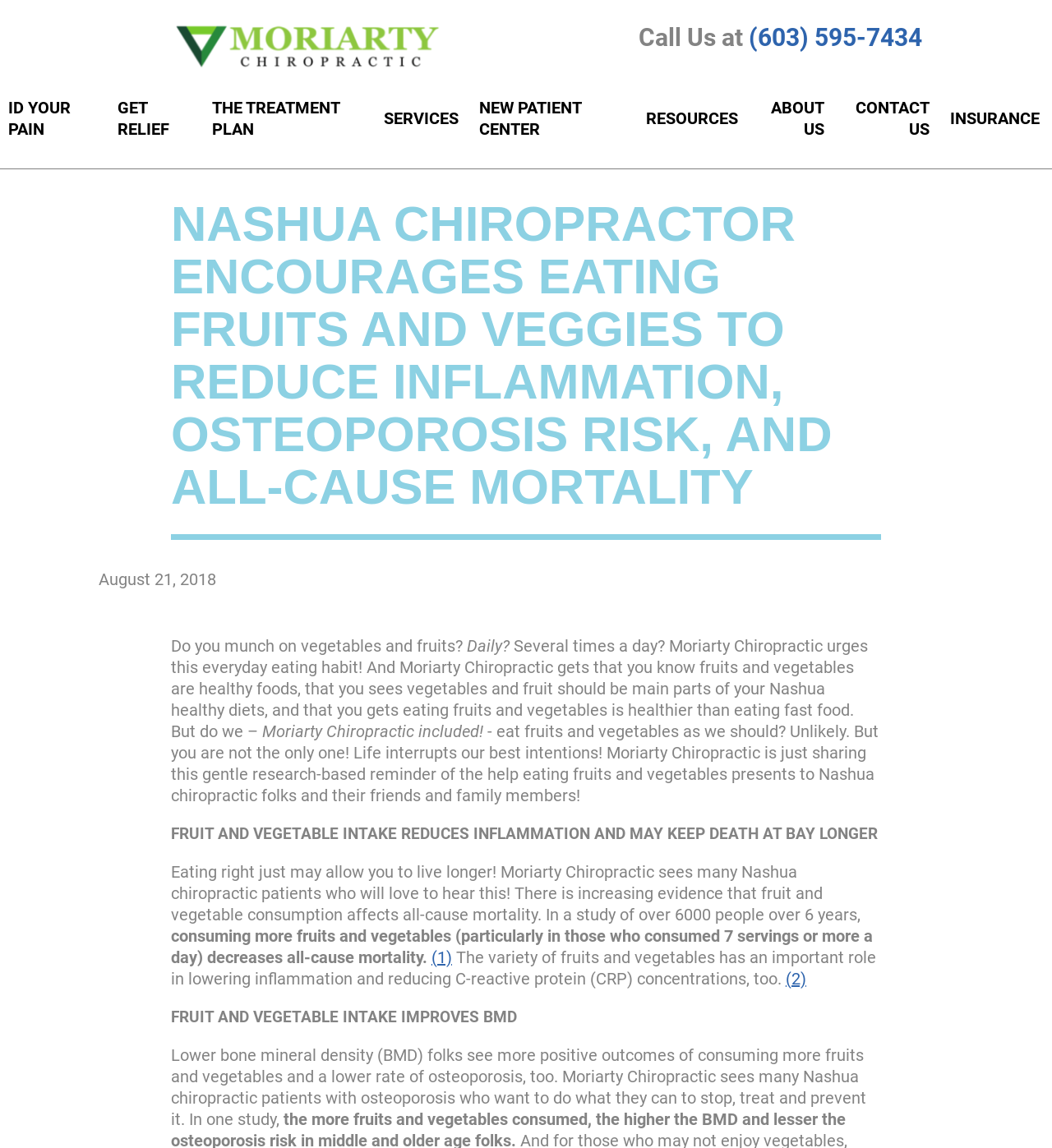Use a single word or phrase to answer the question:
What is the phone number to call?

(603) 595-7434